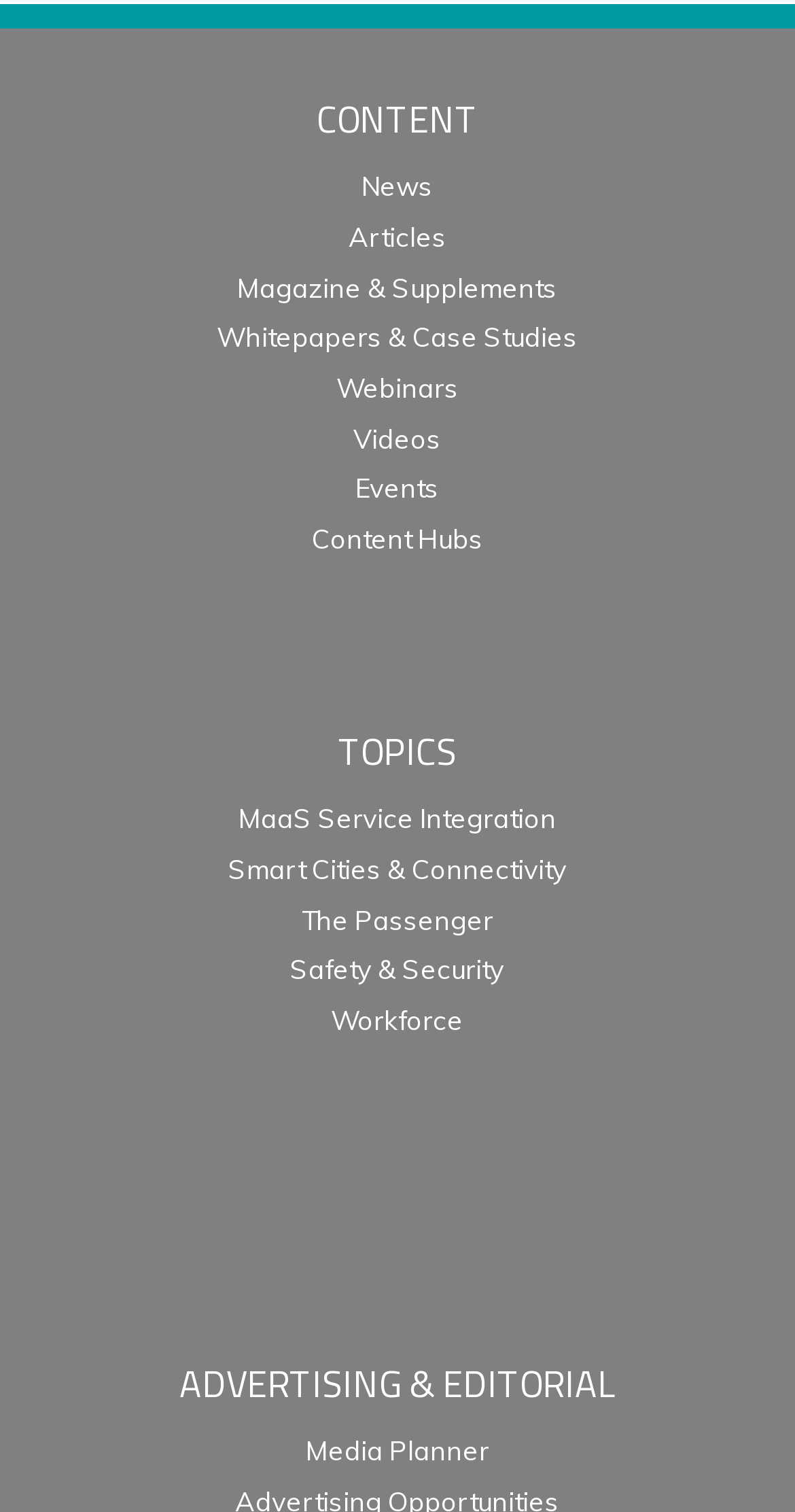How many links are under the 'CONTENT' heading?
Answer with a single word or phrase by referring to the visual content.

7